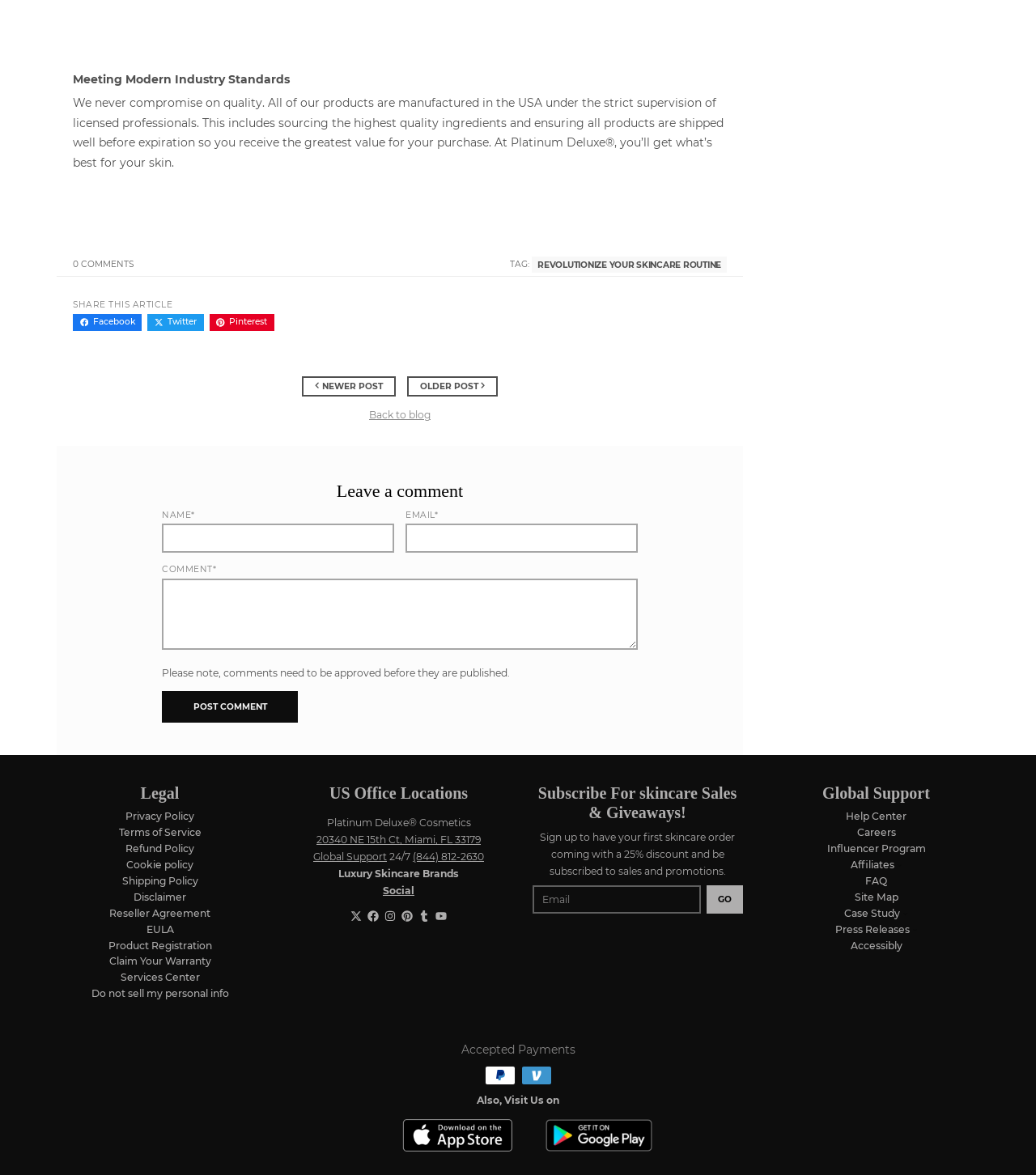Identify the bounding box for the given UI element using the description provided. Coordinates should be in the format (top-left x, top-left y, bottom-right x, bottom-right y) and must be between 0 and 1. Here is the description: Back to blog

[0.356, 0.347, 0.416, 0.359]